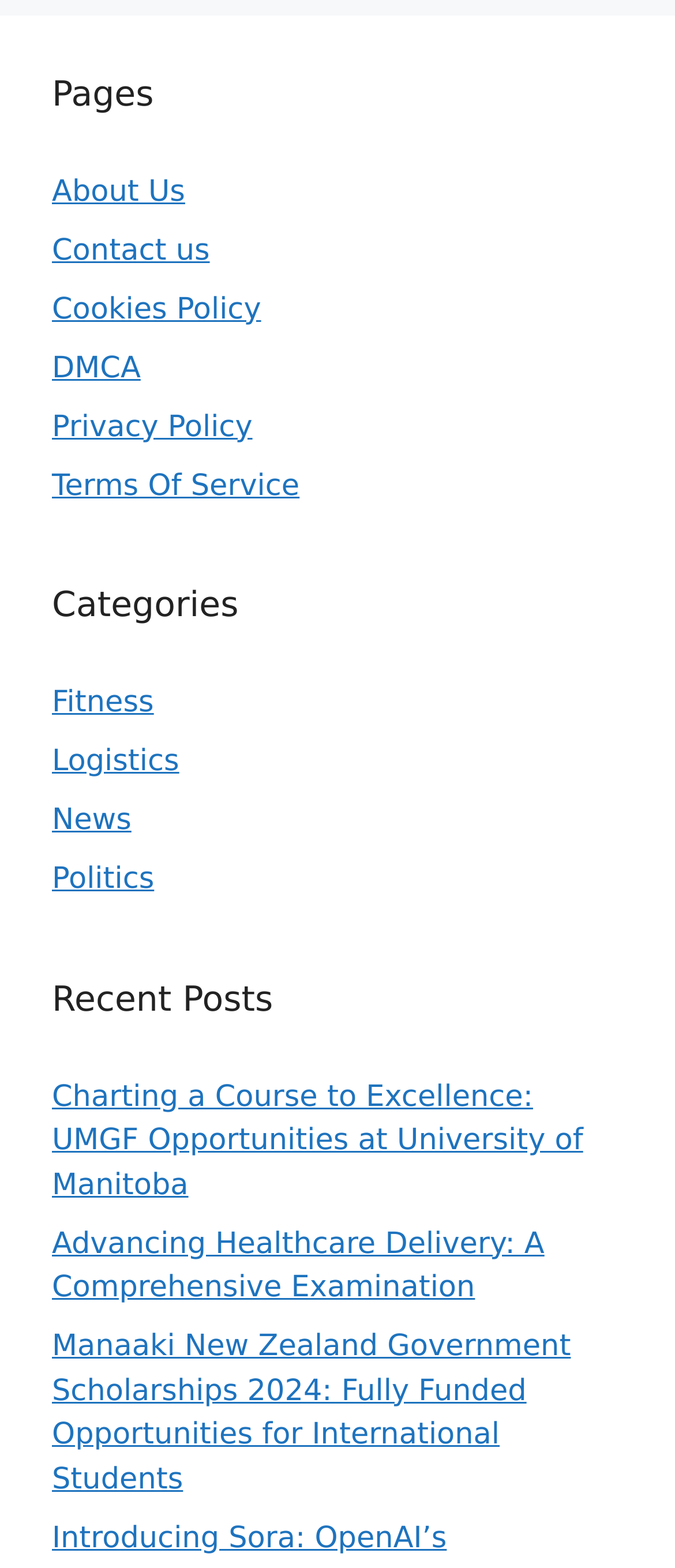Respond to the following query with just one word or a short phrase: 
How many categories are there?

4